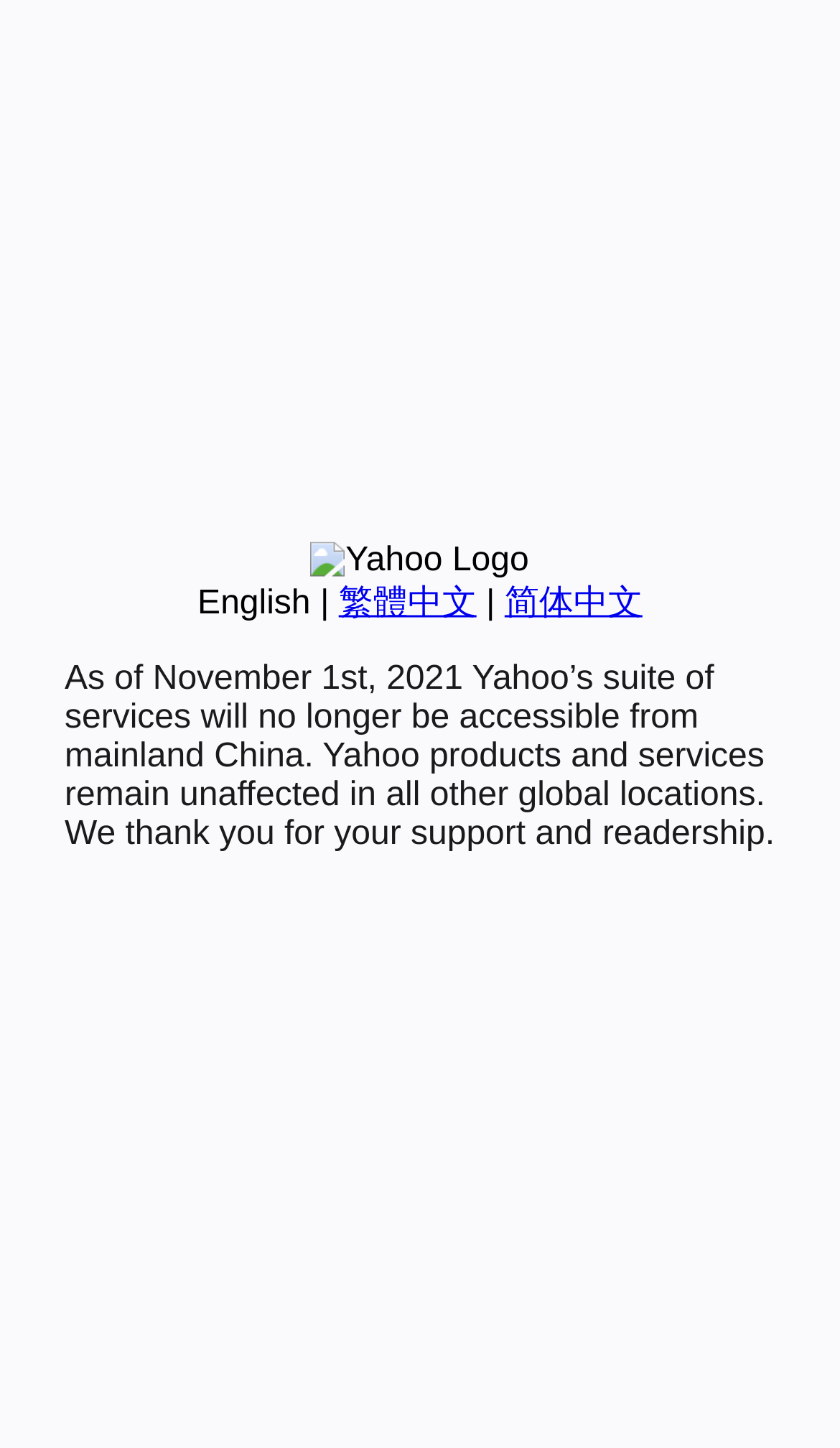Provide the bounding box coordinates of the HTML element described by the text: "English".

[0.235, 0.404, 0.37, 0.429]